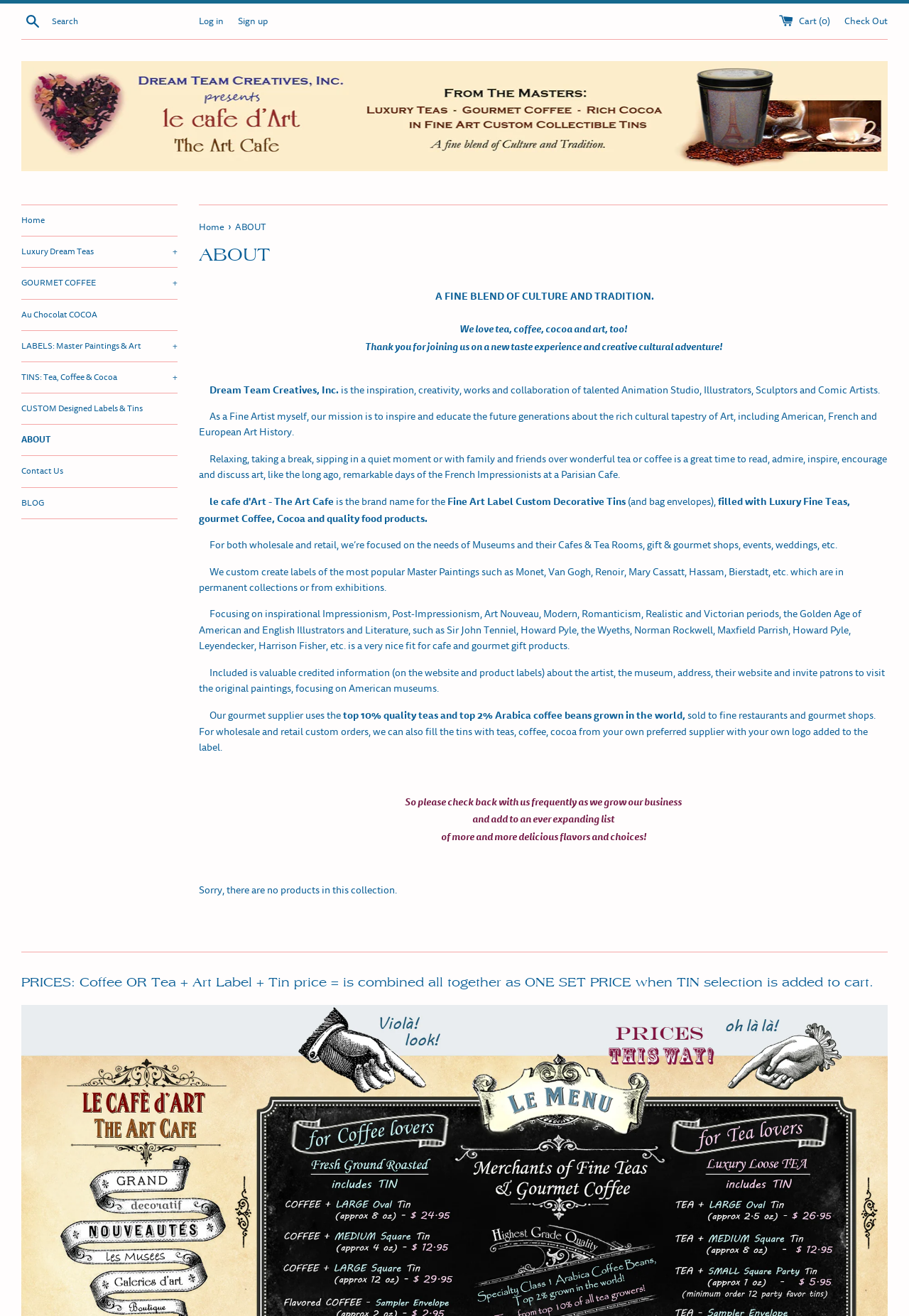Specify the bounding box coordinates of the element's region that should be clicked to achieve the following instruction: "Log in to your account". The bounding box coordinates consist of four float numbers between 0 and 1, in the format [left, top, right, bottom].

[0.219, 0.011, 0.246, 0.021]